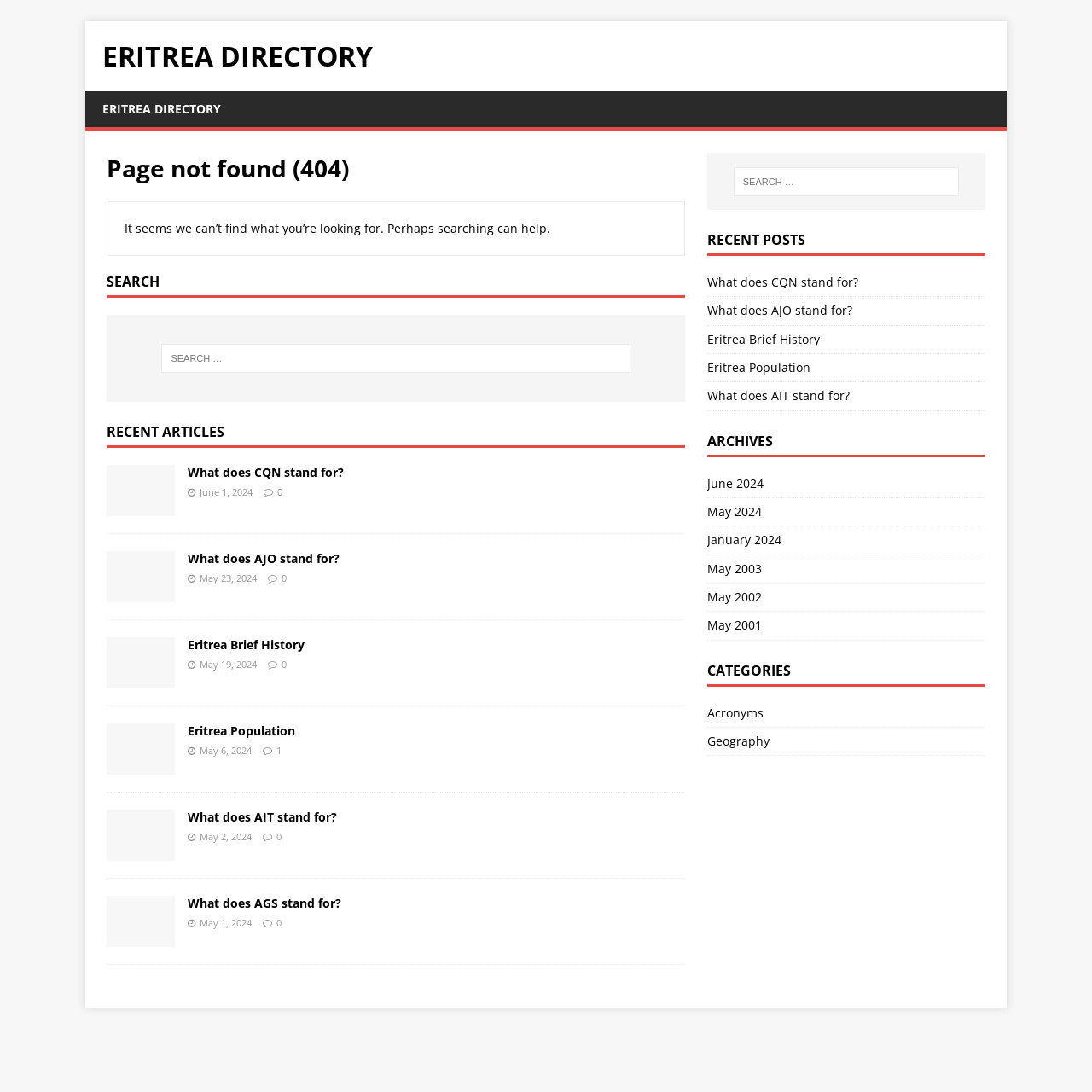What is the main purpose of this webpage?
Offer a detailed and full explanation in response to the question.

Based on the webpage structure and content, it appears to be a directory and search webpage, allowing users to search for specific information and browse through recent articles and posts.